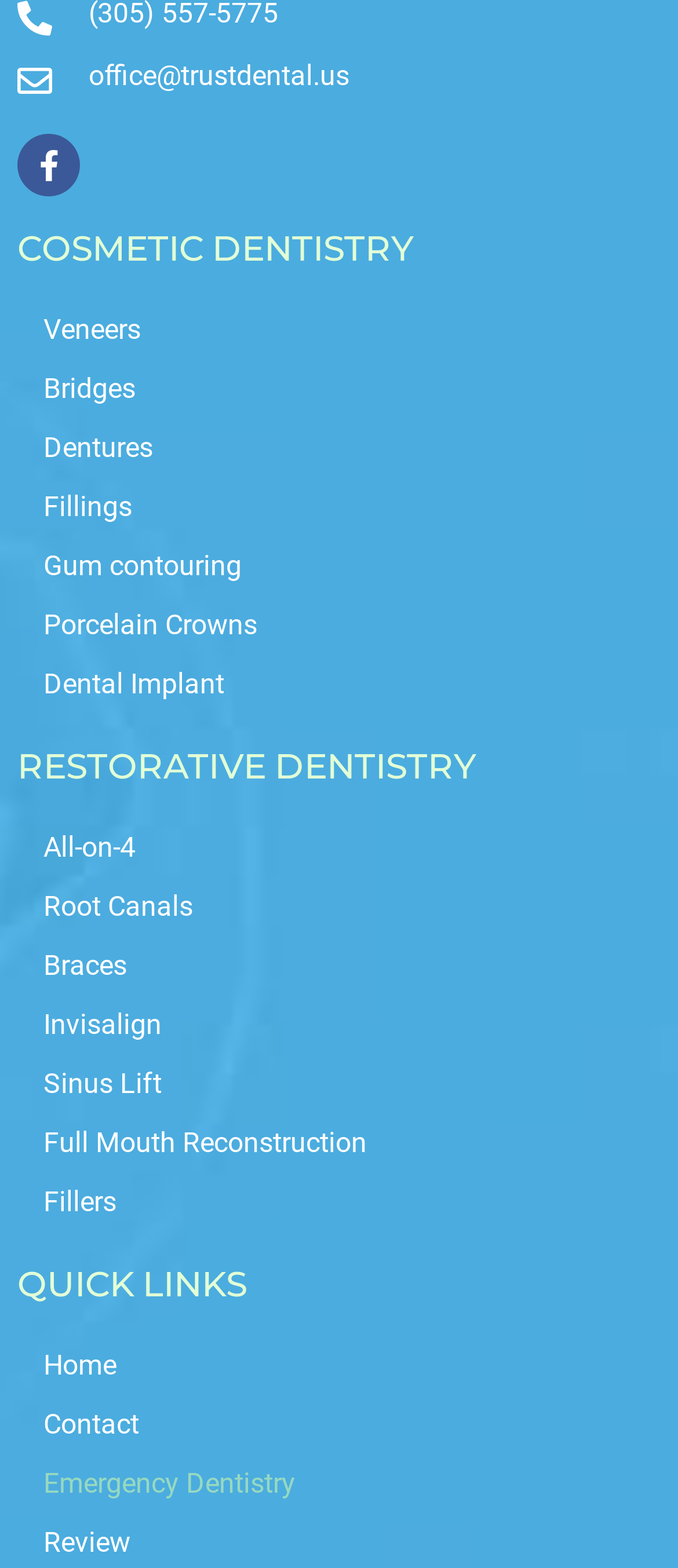Could you highlight the region that needs to be clicked to execute the instruction: "Contact the office"?

[0.026, 0.034, 0.974, 0.063]